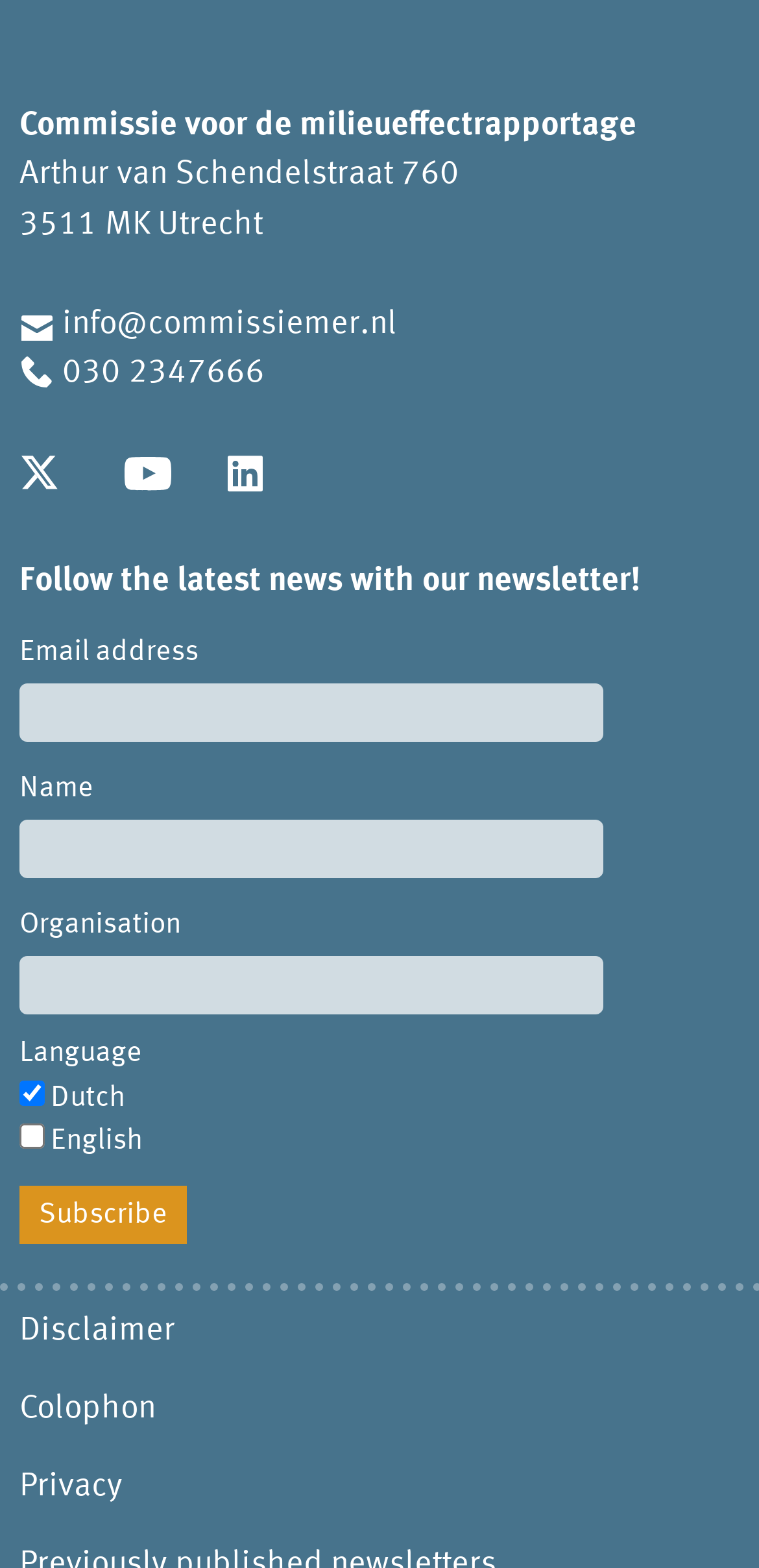What is the address of the Commissie voor de milieueffectrapportage?
Please answer the question with as much detail as possible using the screenshot.

The address can be found in the top section of the webpage, where the static text elements are listed. The address is composed of two parts: the street address 'Arthur van Schendelstraat 760' and the postal code '3511 MK Utrecht'.